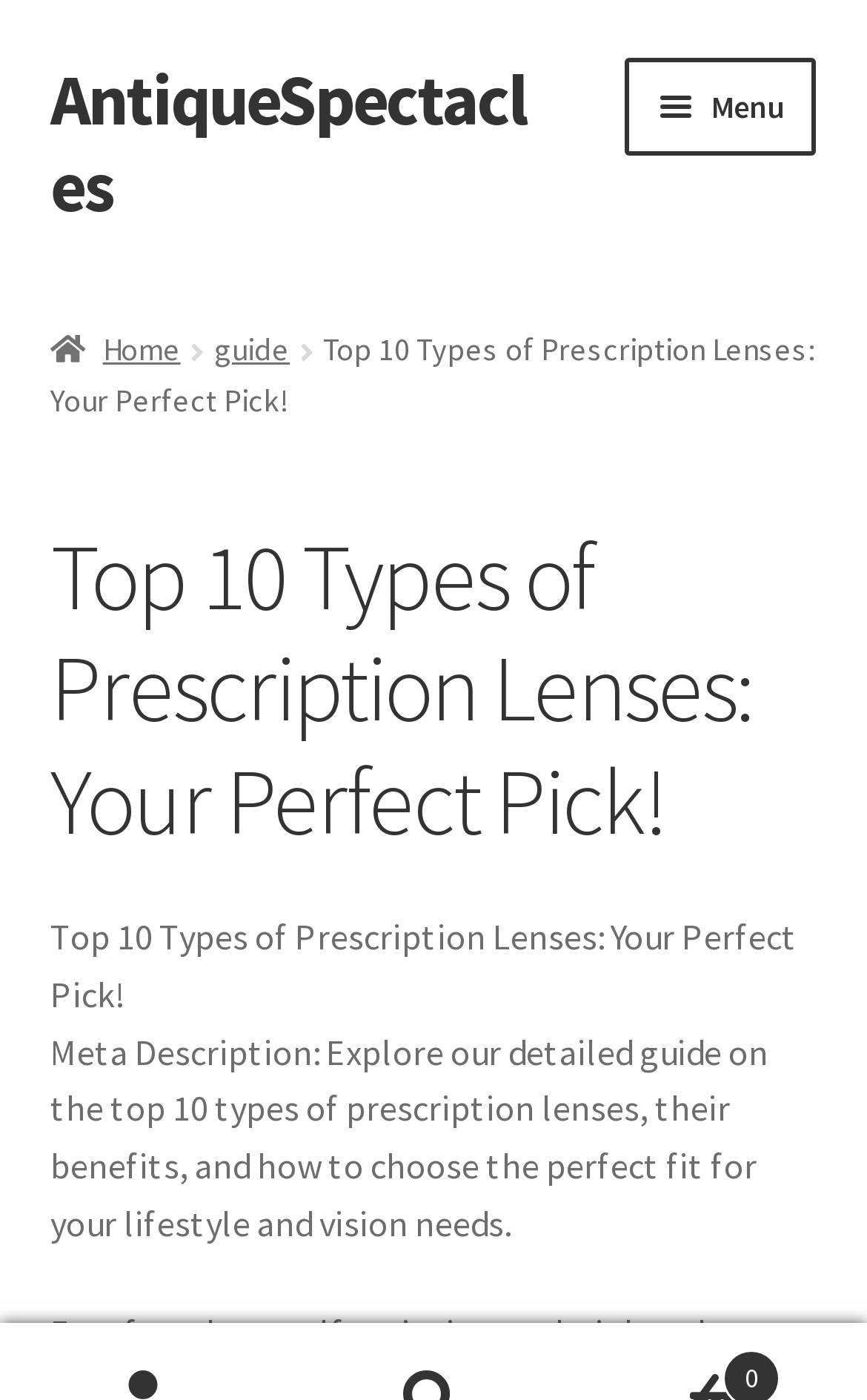How many navigation links are there?
Using the image, provide a concise answer in one word or a short phrase.

11